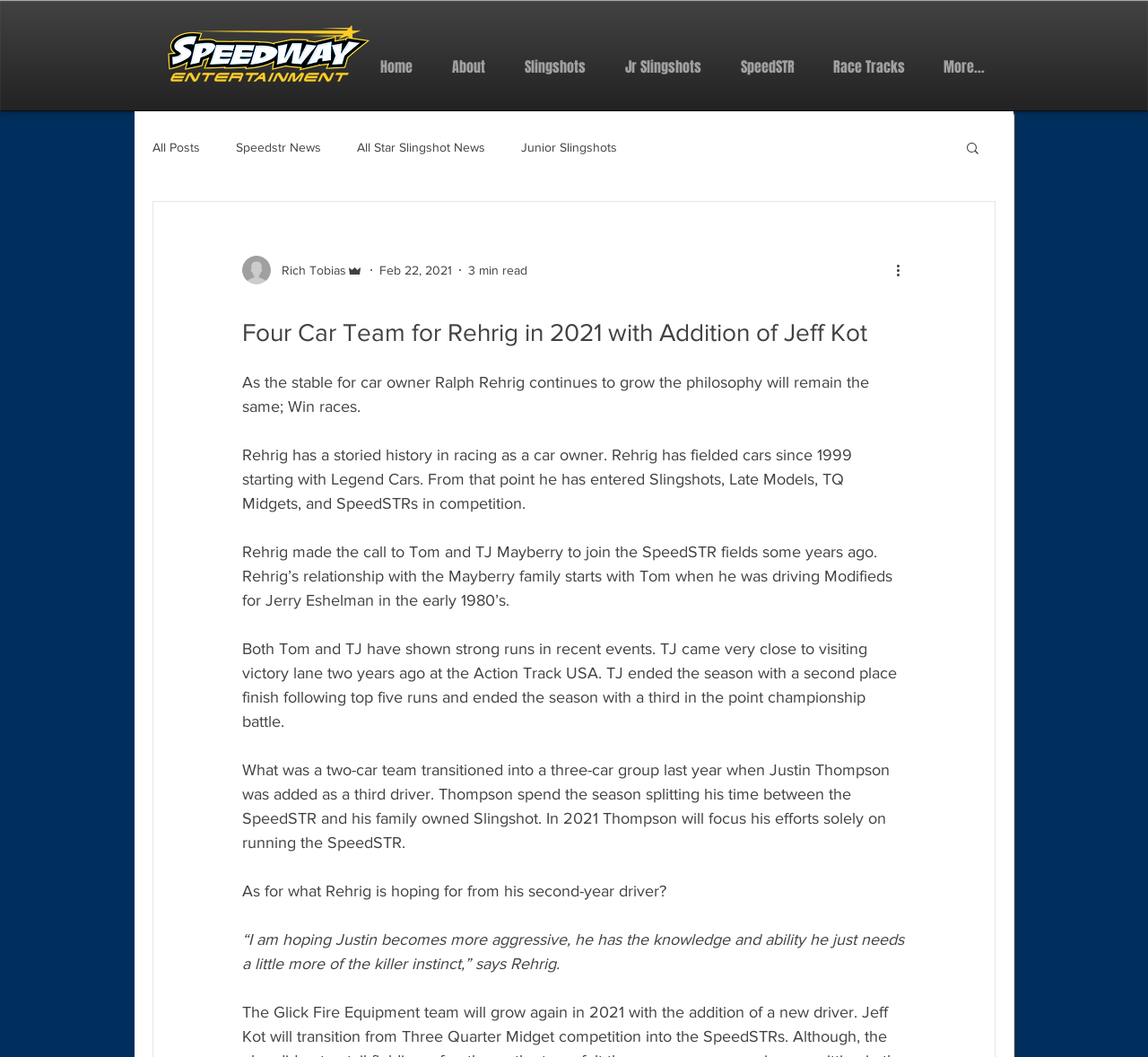Generate a detailed explanation of the webpage's features and information.

This webpage appears to be a blog post or news article about a car racing team, specifically Ralph Rehrig's team. At the top left of the page, there is a small image, likely a logo or icon. Below this, there is a navigation menu with links to different sections of the website, including "Home", "About", "Slingshots", "Jr Slingshots", "SpeedSTR", and "Race Tracks". 

To the right of the navigation menu, there is a search button with a magnifying glass icon. Below this, there is a section with a heading that reads "Four Car Team for Rehrig in 2021 with Addition of Jeff Kot". This section contains a series of paragraphs describing Rehrig's history in racing, his team's expansion, and his hopes for his drivers. The text is divided into five paragraphs, each describing a different aspect of Rehrig's team and racing history.

Above the main content, there is a secondary navigation menu with links to different blog categories, including "All Posts", "Speedstr News", "All Star Slingshot News", and "Junior Slingshots". To the right of this menu, there is a button with the text "More actions" and an icon.

At the top right of the page, there is a section with the author's name, "Rich Tobias", and their title, "Admin". Below this, there is a date, "Feb 22, 2021", and an estimated reading time, "3 min read".